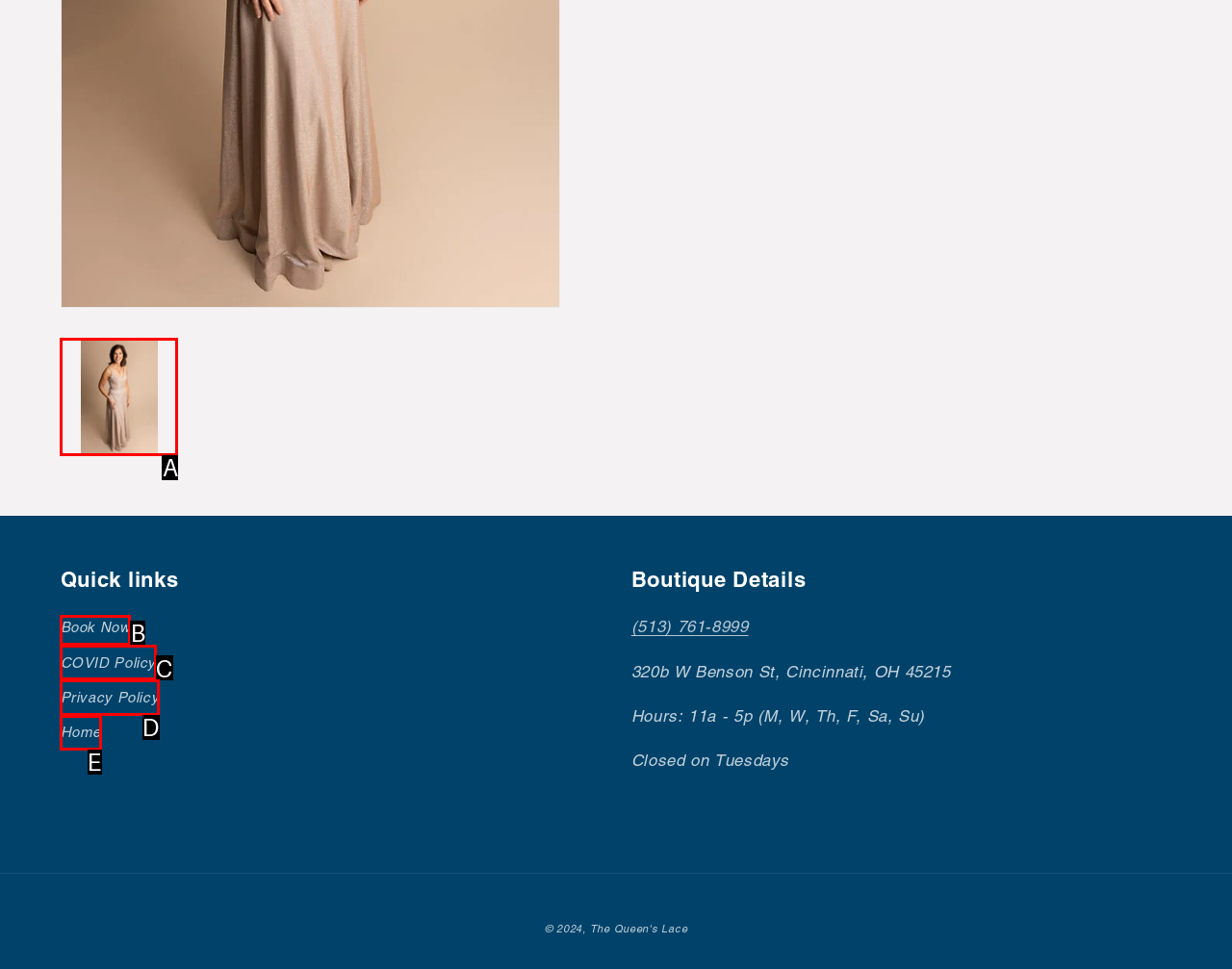Find the option that best fits the description: Home. Answer with the letter of the option.

E